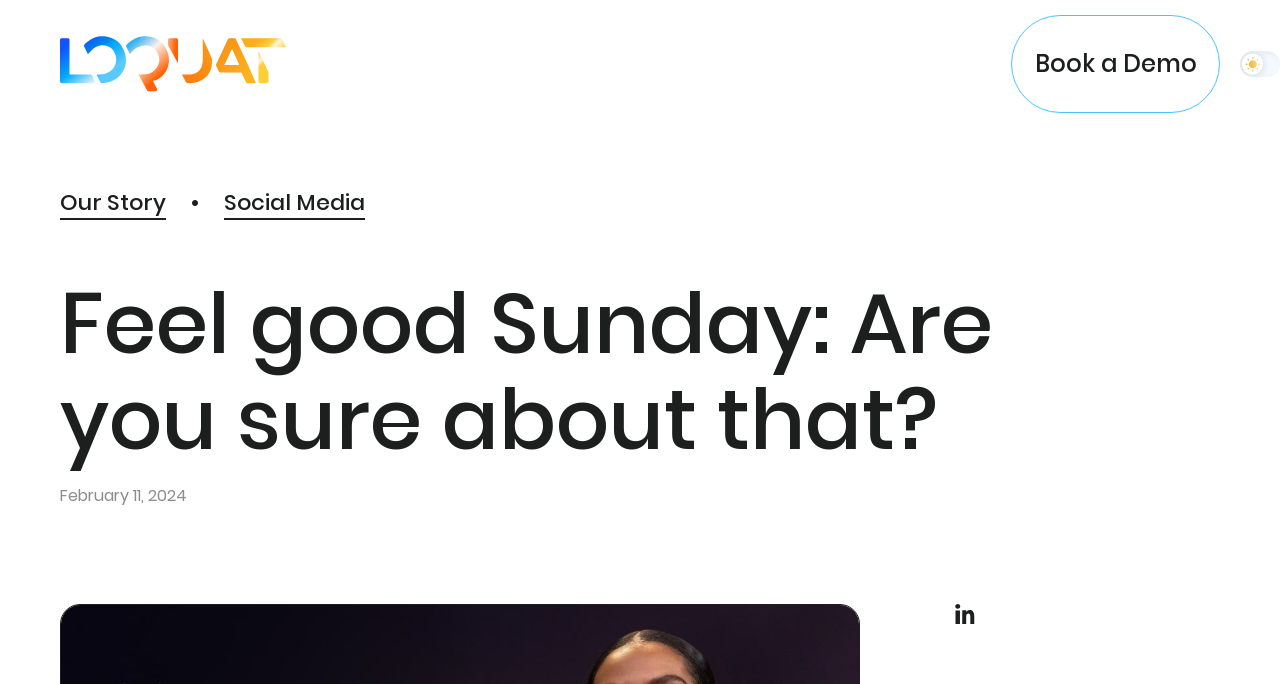Please determine the bounding box coordinates of the clickable area required to carry out the following instruction: "Book a Demo". The coordinates must be four float numbers between 0 and 1, represented as [left, top, right, bottom].

[0.79, 0.022, 0.953, 0.165]